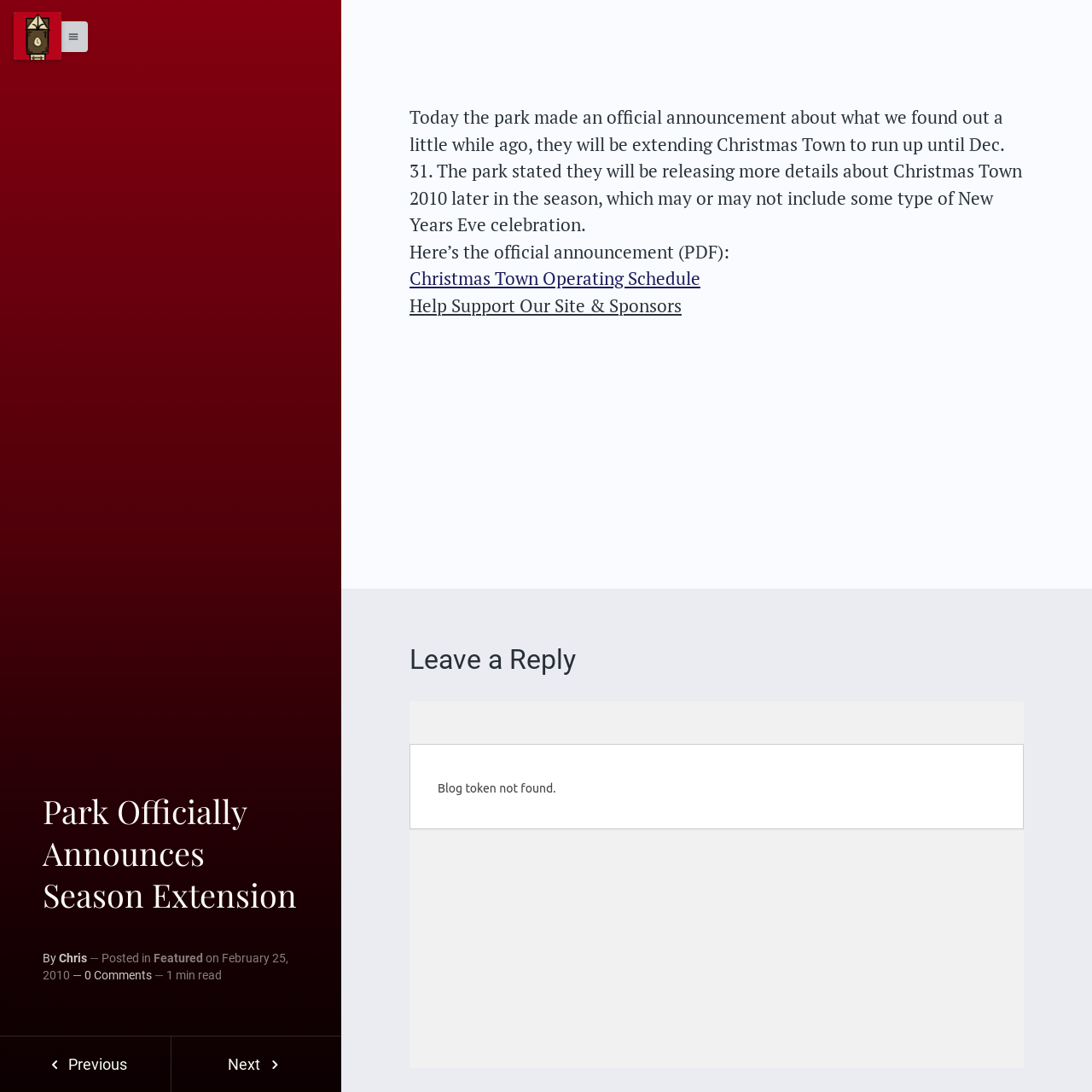What is the purpose of the iframe at the bottom?
Please provide a single word or phrase as your answer based on the image.

Comment Form